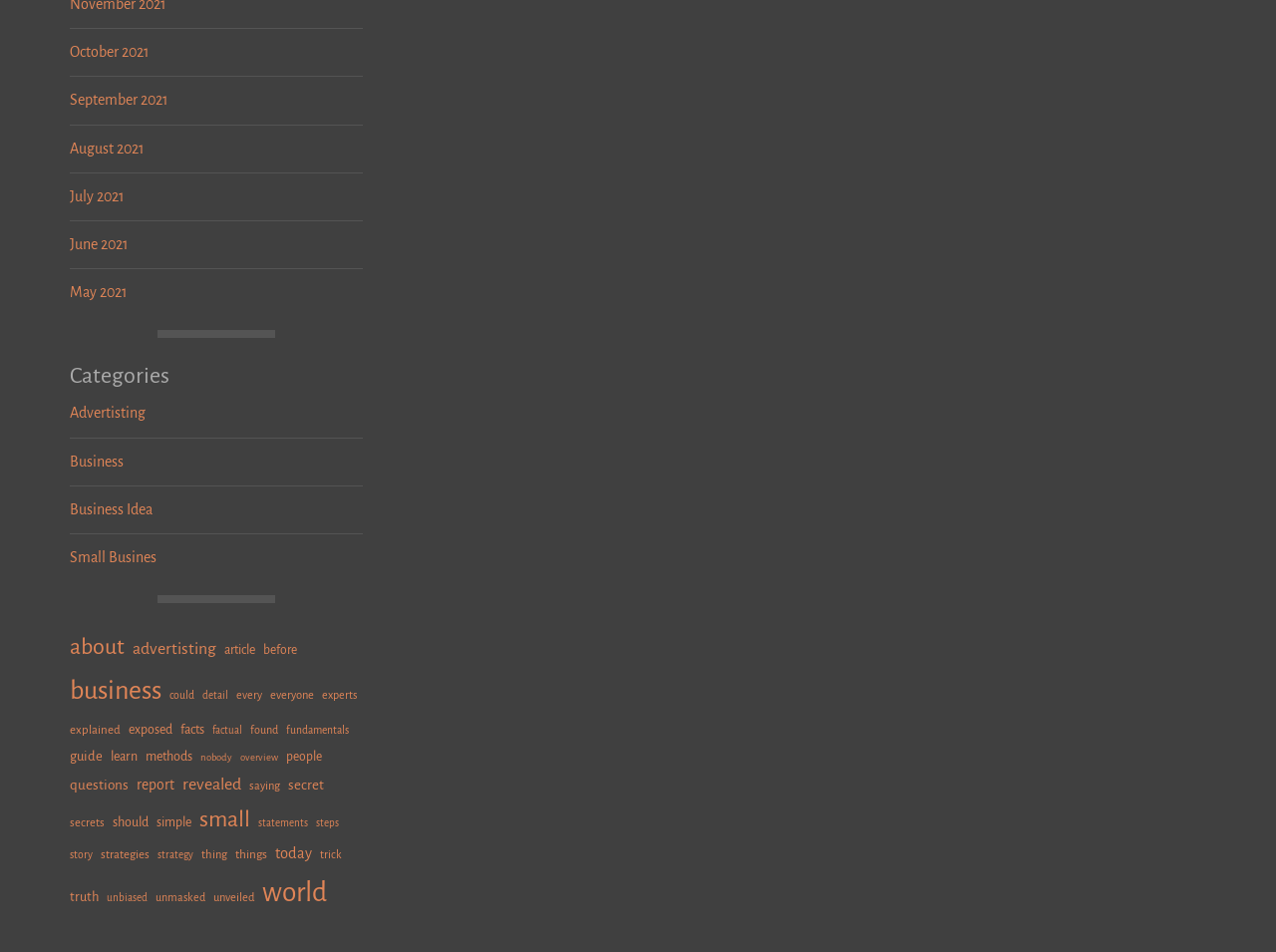From the element description October 2021, predict the bounding box coordinates of the UI element. The coordinates must be specified in the format (top-left x, top-left y, bottom-right x, bottom-right y) and should be within the 0 to 1 range.

[0.055, 0.046, 0.117, 0.063]